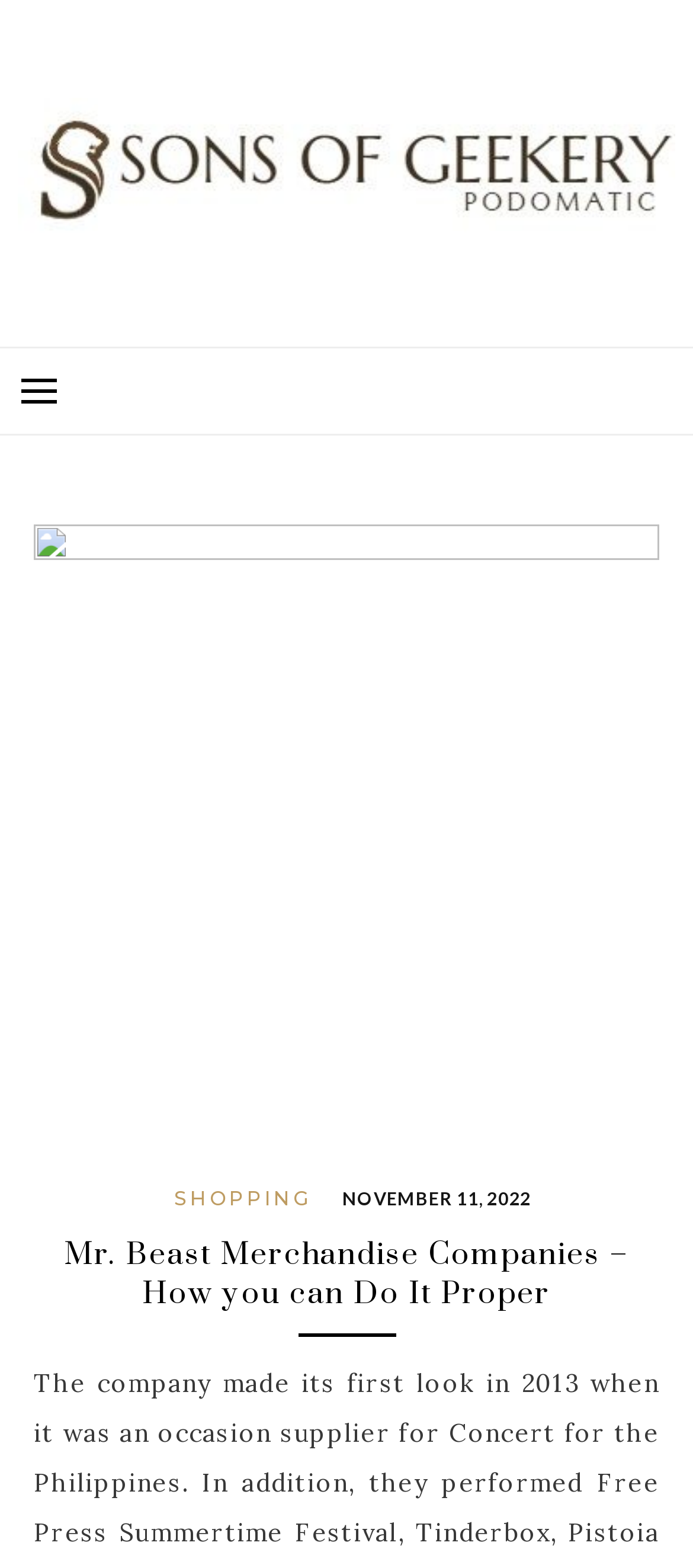What is the name of the subheading?
Please answer the question as detailed as possible.

The name of the subheading can be found in the static text element that says 'PODOMATIC', which is located below the main heading.